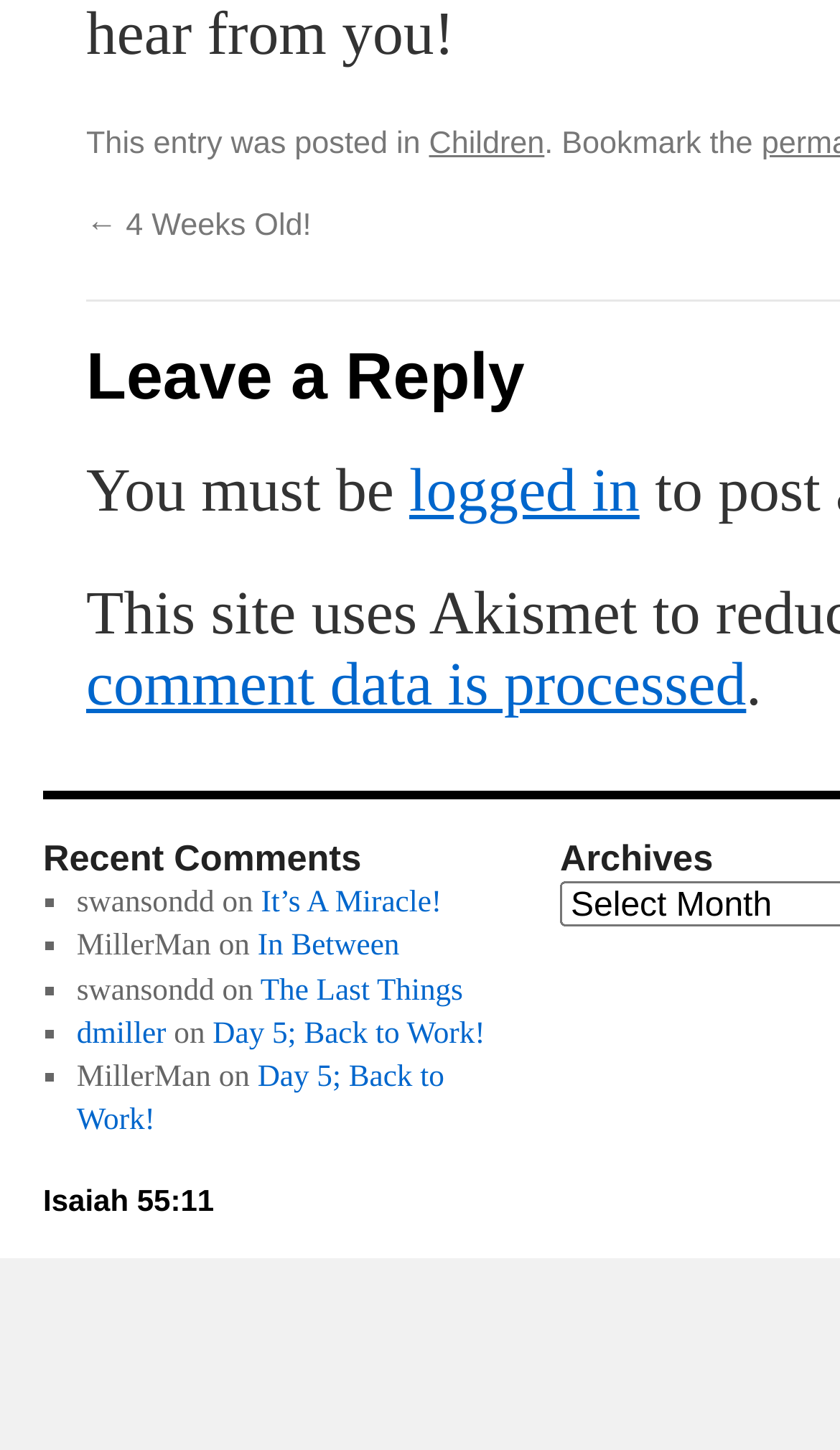Who wrote the post 'It’s A Miracle!'?
Please answer the question with as much detail and depth as you can.

I found the link 'It’s A Miracle!' and the adjacent text 'swansondd on', which suggests that swansondd is the author of the post.